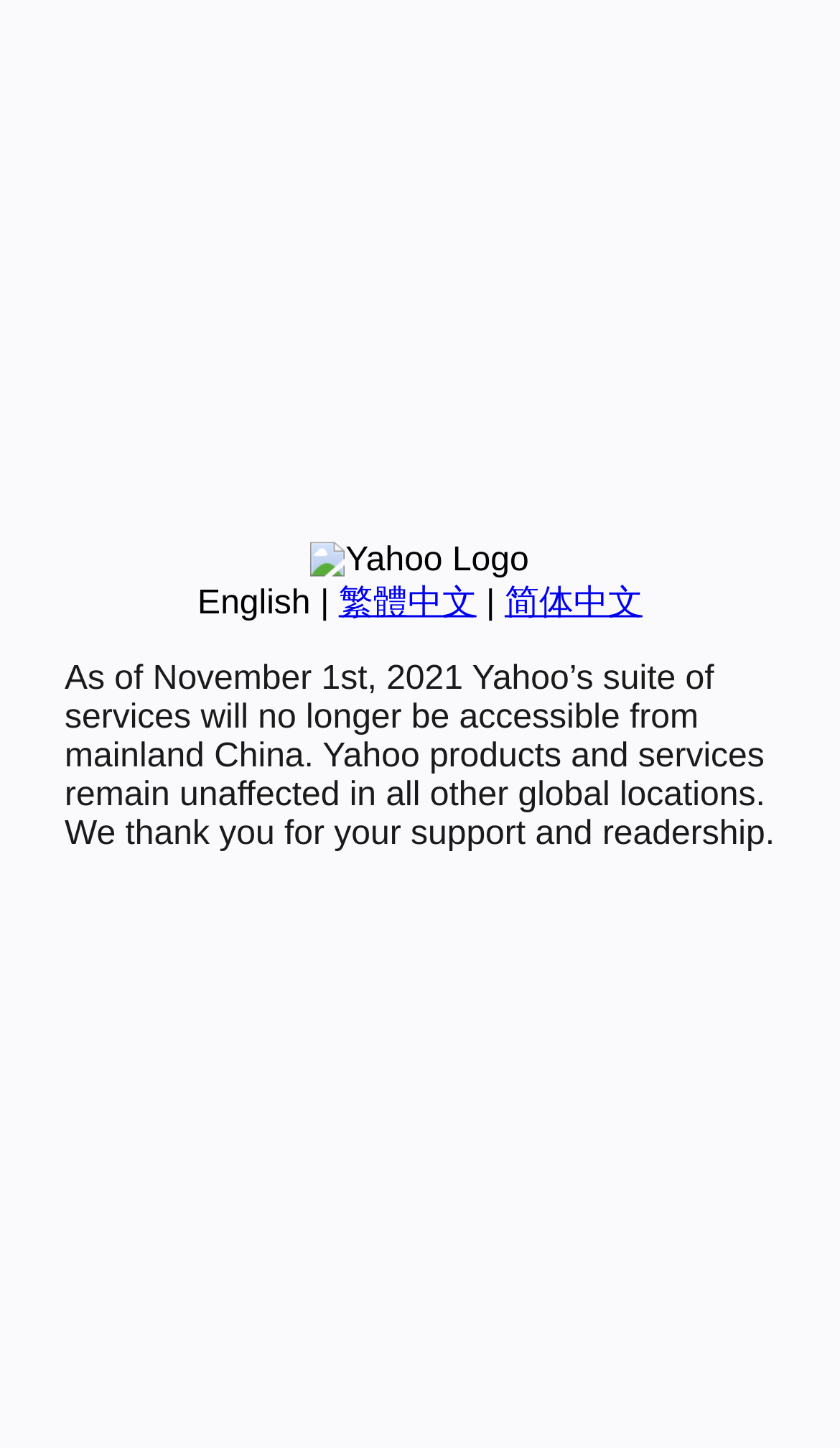Using the description: "简体中文", determine the UI element's bounding box coordinates. Ensure the coordinates are in the format of four float numbers between 0 and 1, i.e., [left, top, right, bottom].

[0.601, 0.404, 0.765, 0.429]